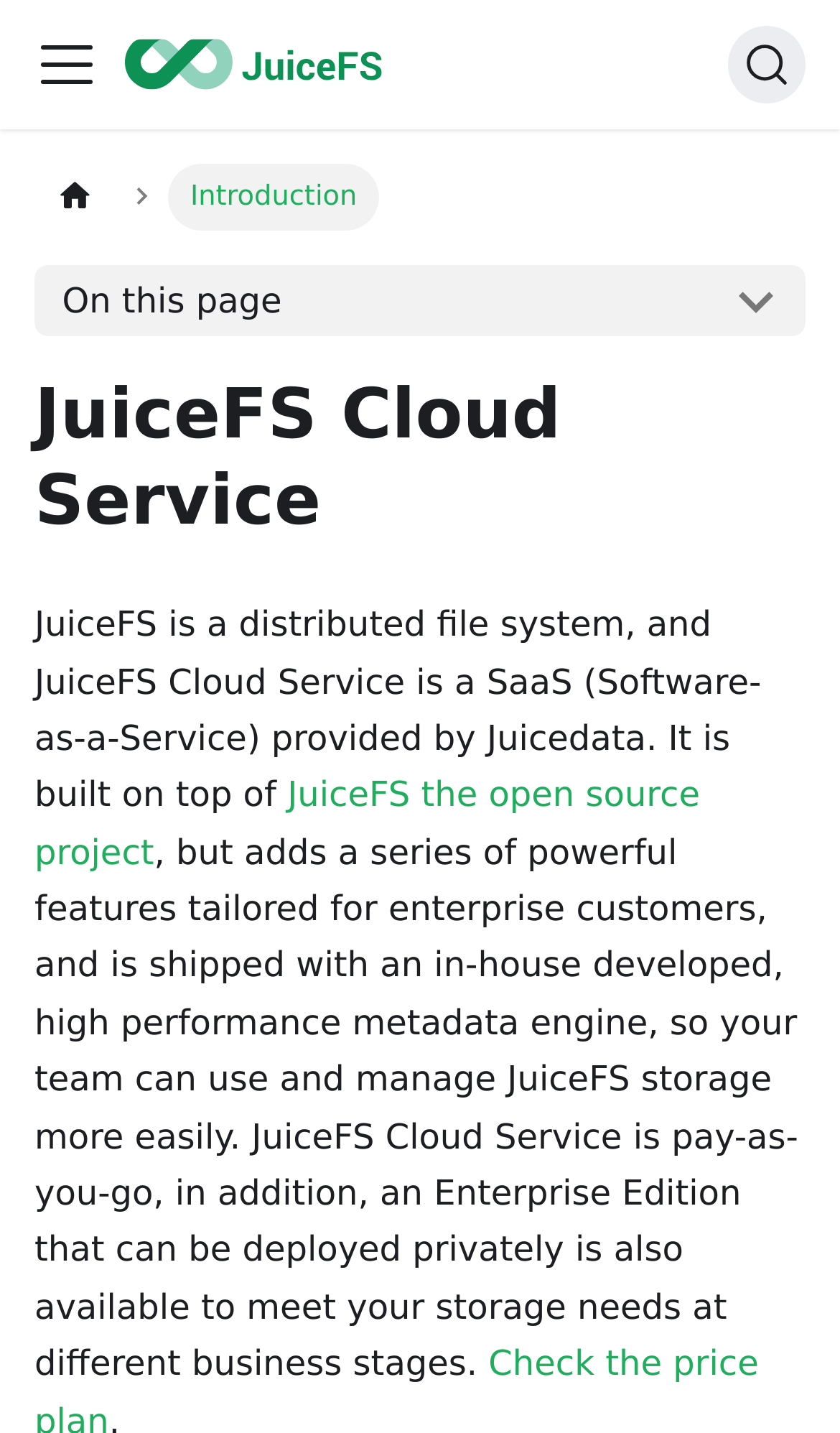What is the purpose of JuiceFS Cloud Service?
Please provide a single word or phrase as your answer based on the screenshot.

For enterprise customers